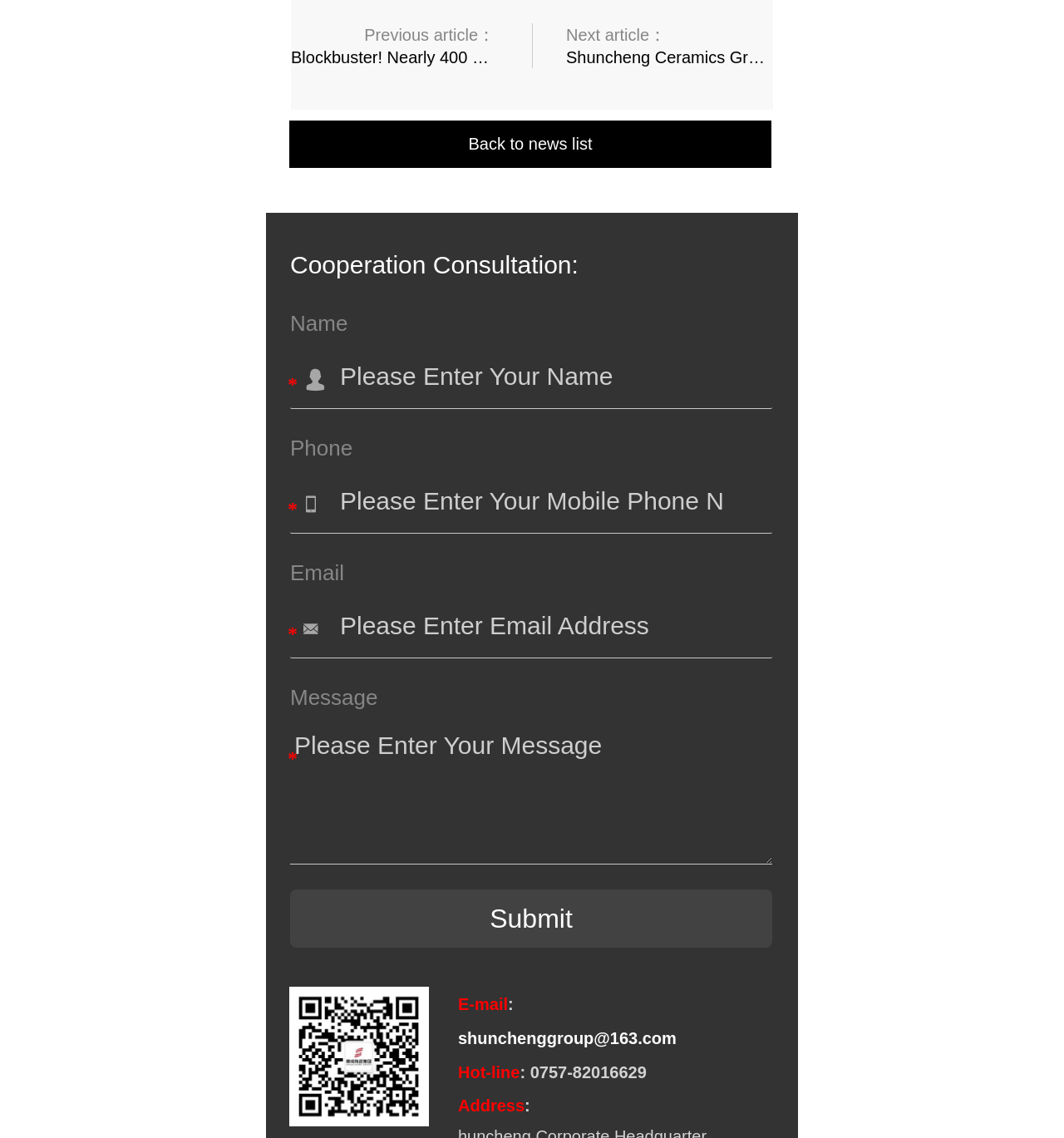What is the hot-line number provided on the webpage?
Please interpret the details in the image and answer the question thoroughly.

The webpage has a section with the heading 'E-mail:' and provides the hot-line number '0757-82016629' as a contact option.